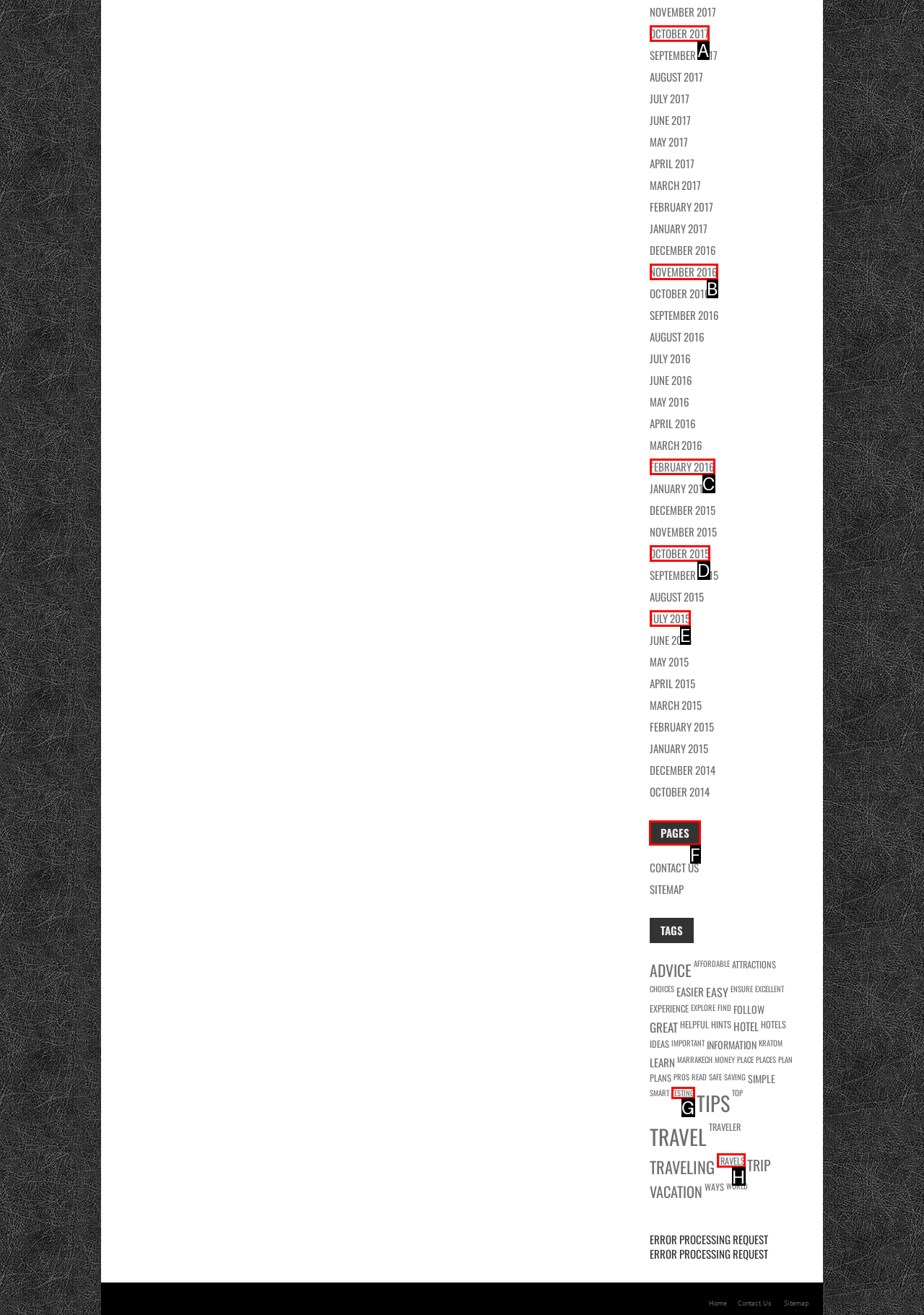To complete the instruction: View the 'PAGES' section, which HTML element should be clicked?
Respond with the option's letter from the provided choices.

F